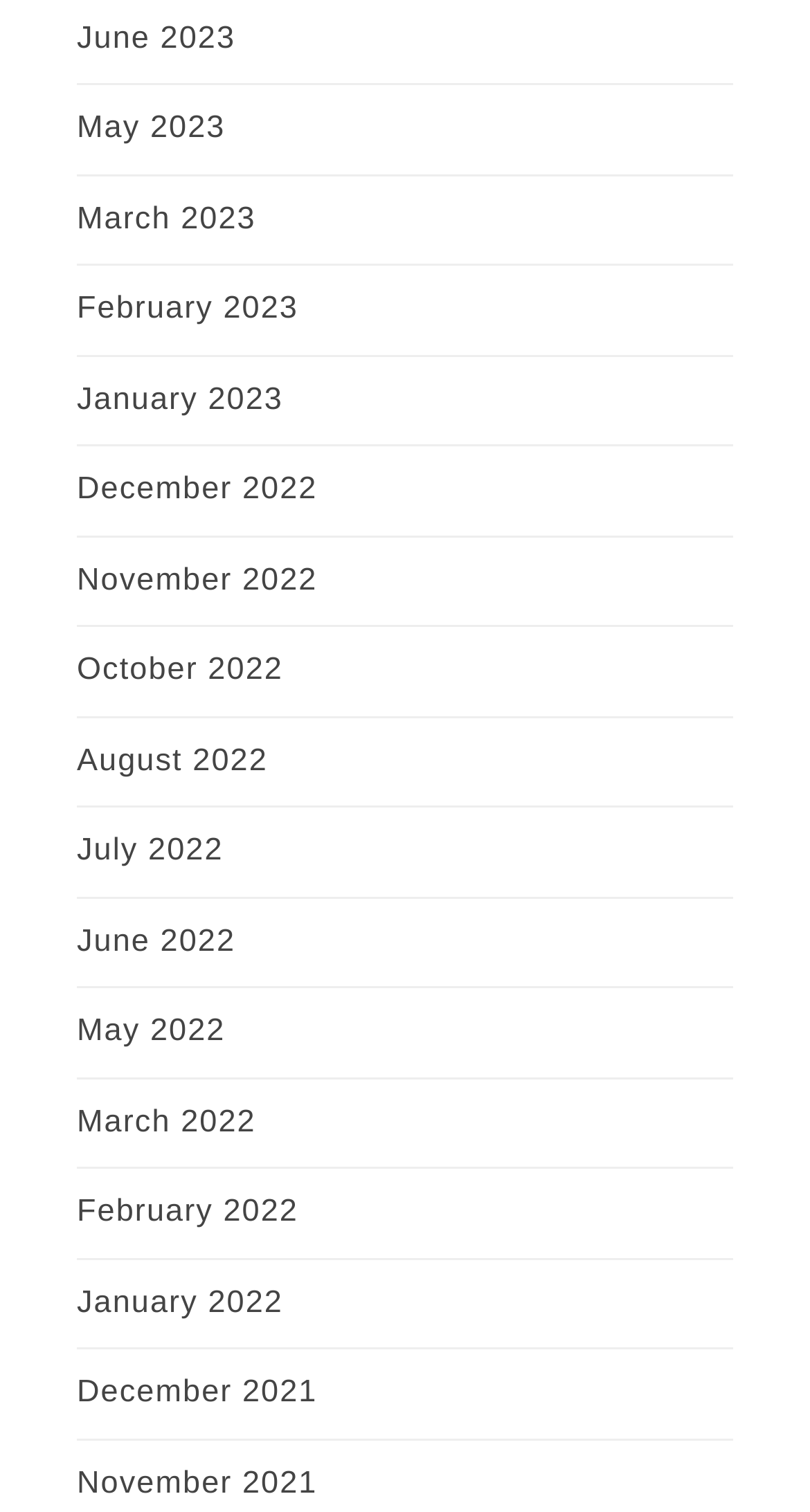Find the bounding box coordinates of the clickable element required to execute the following instruction: "view May 2022". Provide the coordinates as four float numbers between 0 and 1, i.e., [left, top, right, bottom].

[0.095, 0.671, 0.278, 0.694]